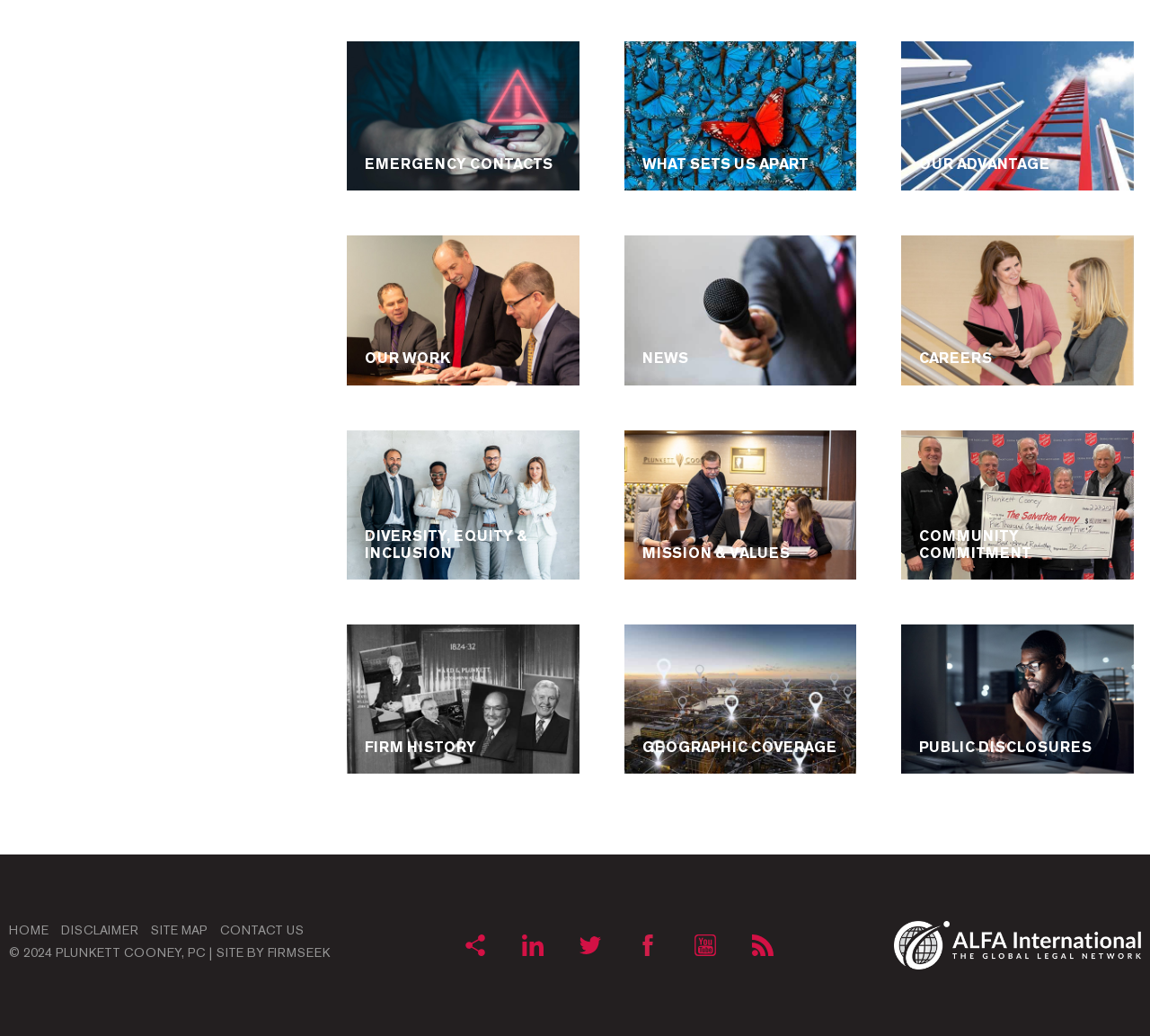Specify the bounding box coordinates of the area to click in order to follow the given instruction: "Go to NEWS section."

[0.543, 0.227, 0.745, 0.372]